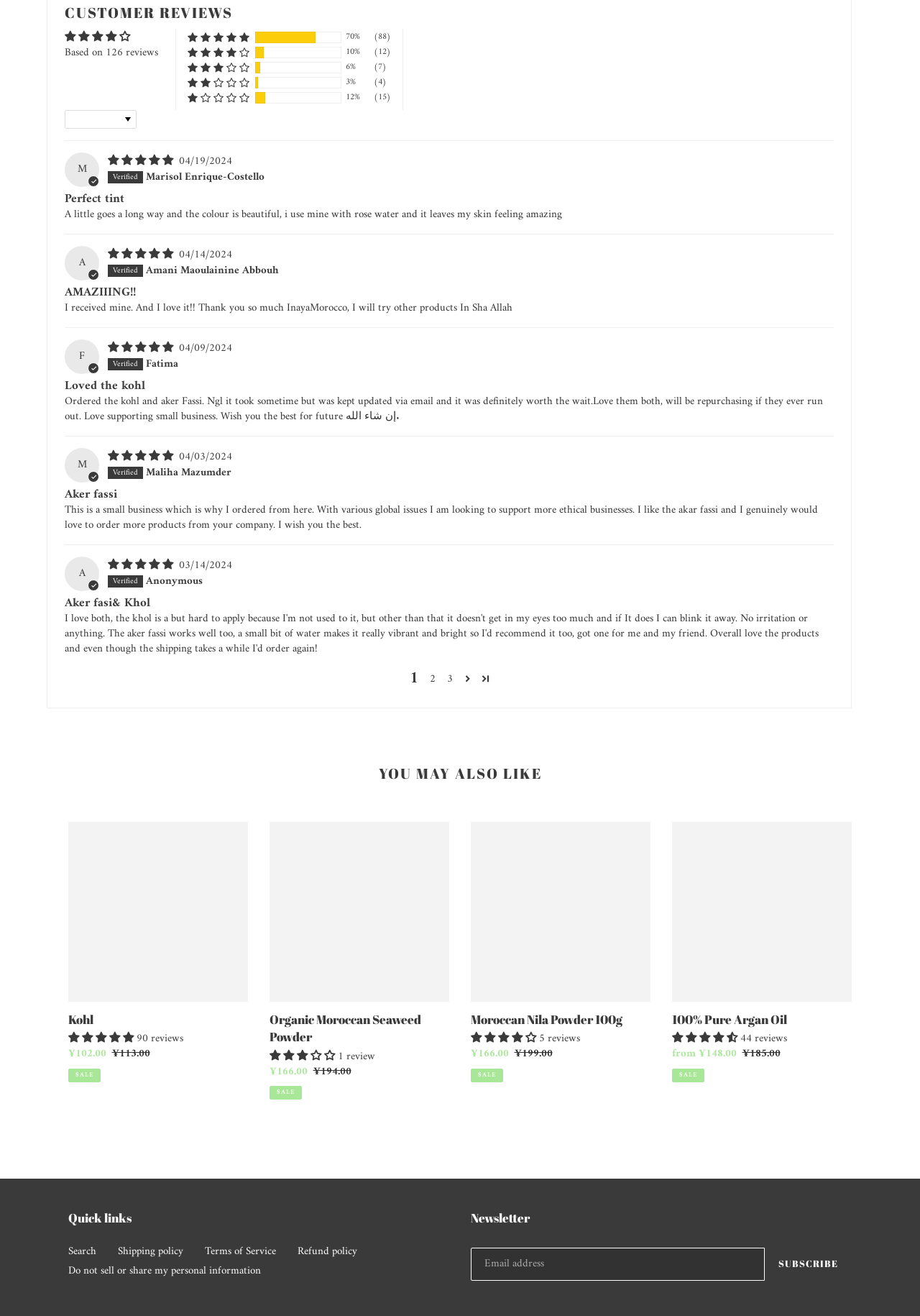What is the rating of the Moroccan Nila Powder 100g product?
Answer the question with a detailed and thorough explanation.

The rating of the Moroccan Nila Powder 100g product can be found in the 'YOU MAY ALSO LIKE' section, where it says '4.20 stars'.